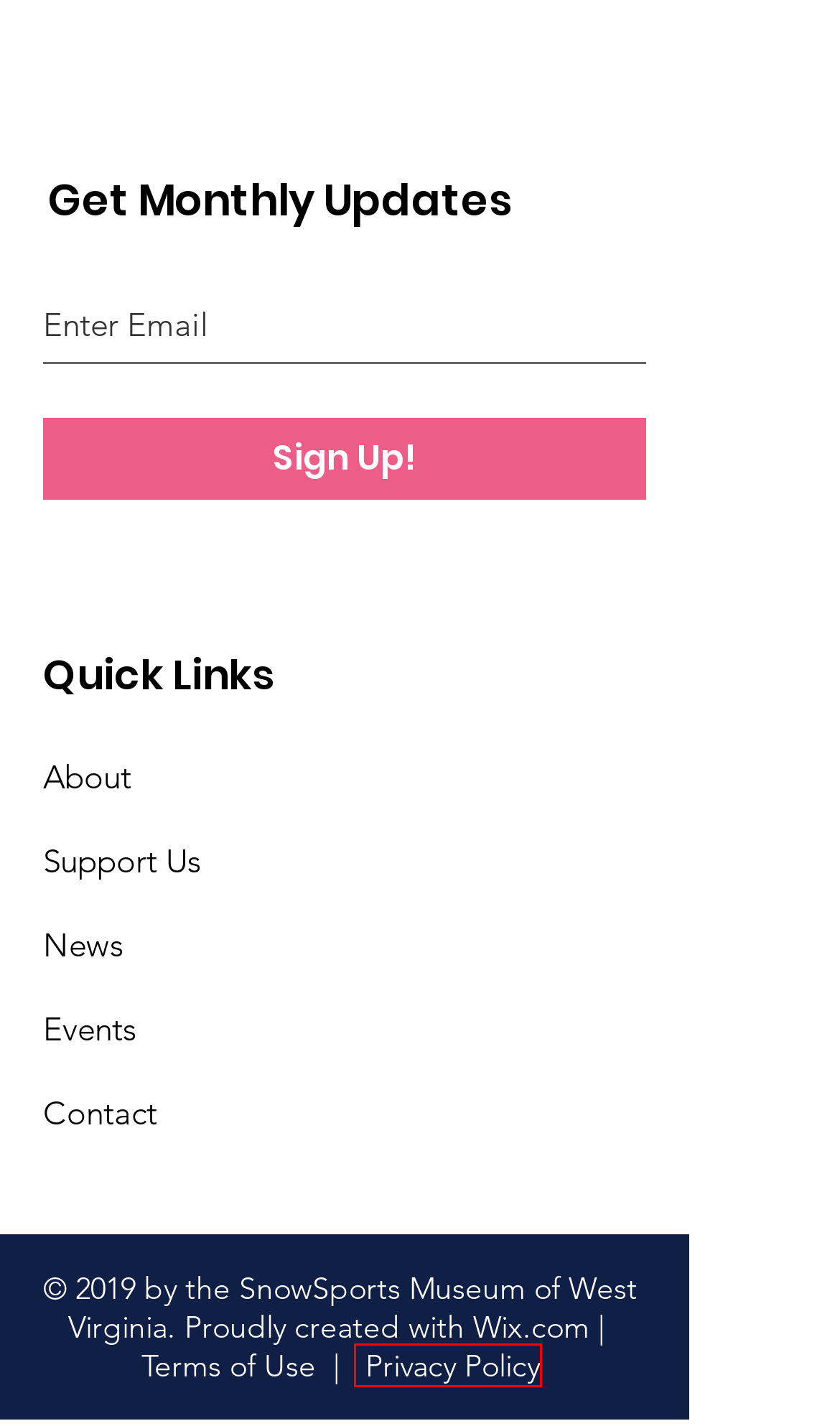You have a screenshot of a webpage where a red bounding box highlights a specific UI element. Identify the description that best matches the resulting webpage after the highlighted element is clicked. The choices are:
A. Privacy Policy | Snow Sports Museum of West Virginia
B. Support Us | Snow Sports Museum of West Virginia
C. Website Builder - Create a Free Website Today | Wix.com
D. Home | Snow Sports Museum of West Virginia
E. Terms of Use | Snow Sports Museum of West Virginia
F. Stories | Snow Sports Museum of West Virginia
G. Events | Snow Sports Museum of West Virginia
H. Contact | Snow Sports Museum of West Virginia

A